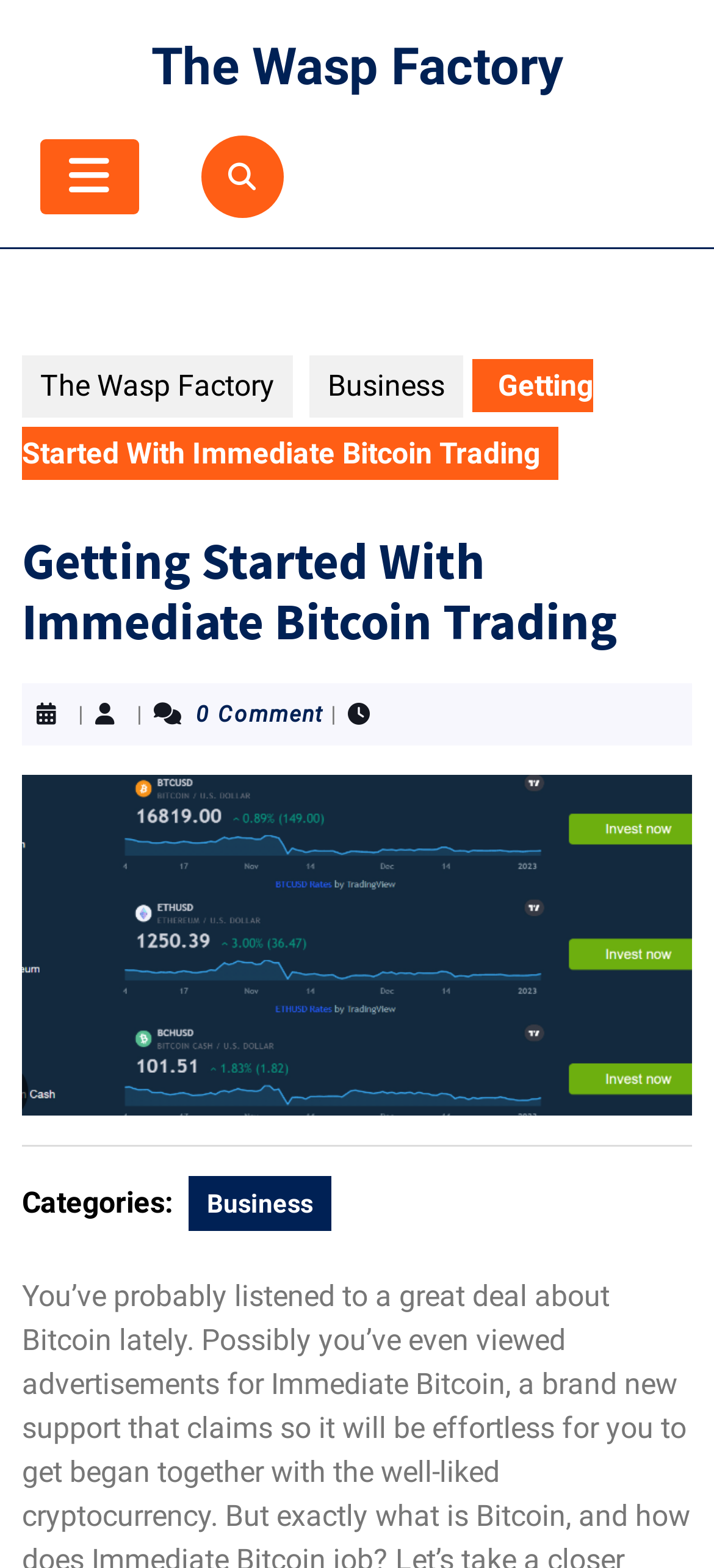What is the name of the website?
Please use the image to provide an in-depth answer to the question.

I determined the name of the website by looking at the link element with the text 'The Wasp Factory' at the top of the page, which is likely to be the website's title or logo.